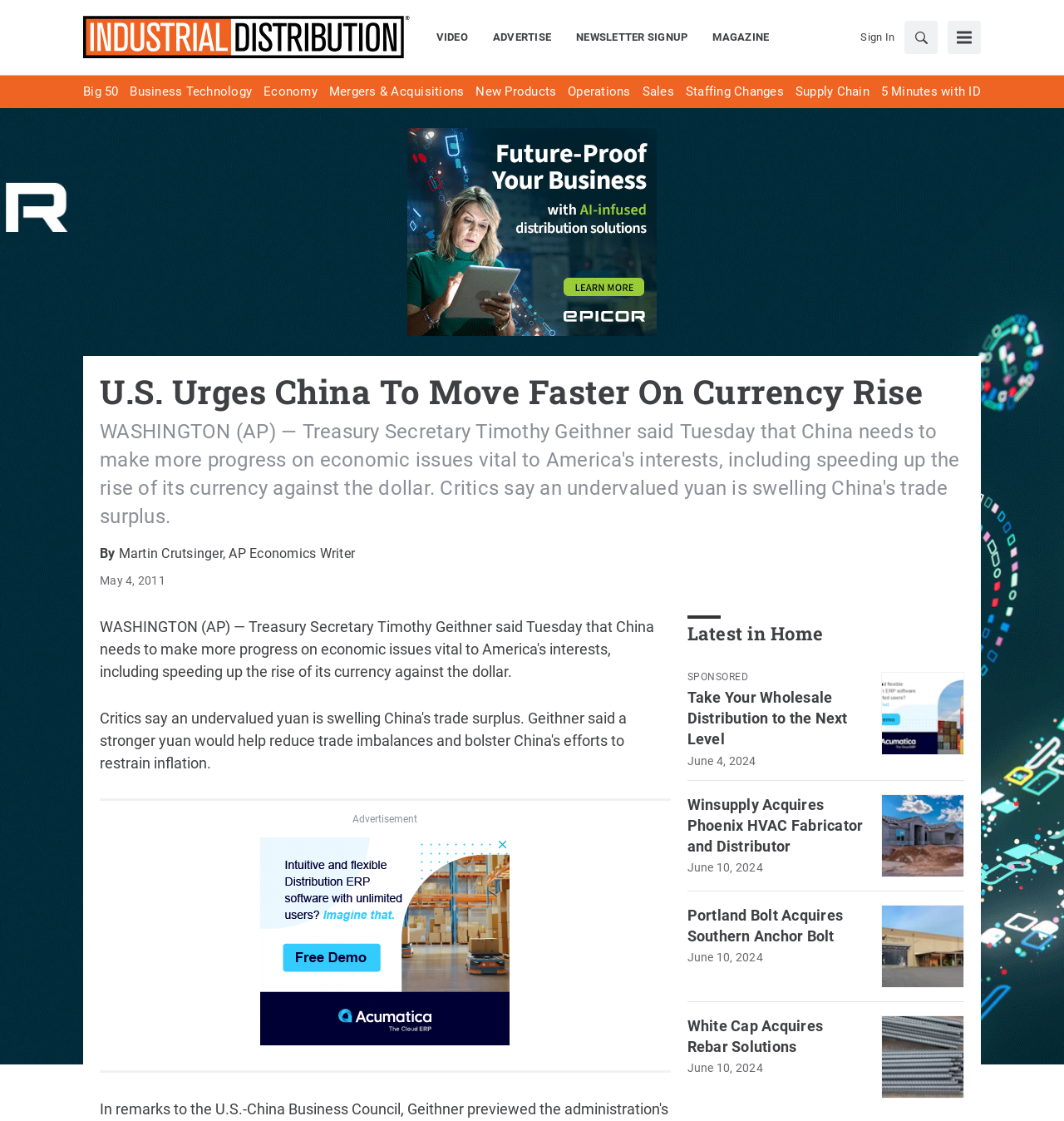Using the given element description, provide the bounding box coordinates (top-left x, top-left y, bottom-right x, bottom-right y) for the corresponding UI element in the screenshot: Economy

[0.248, 0.073, 0.298, 0.09]